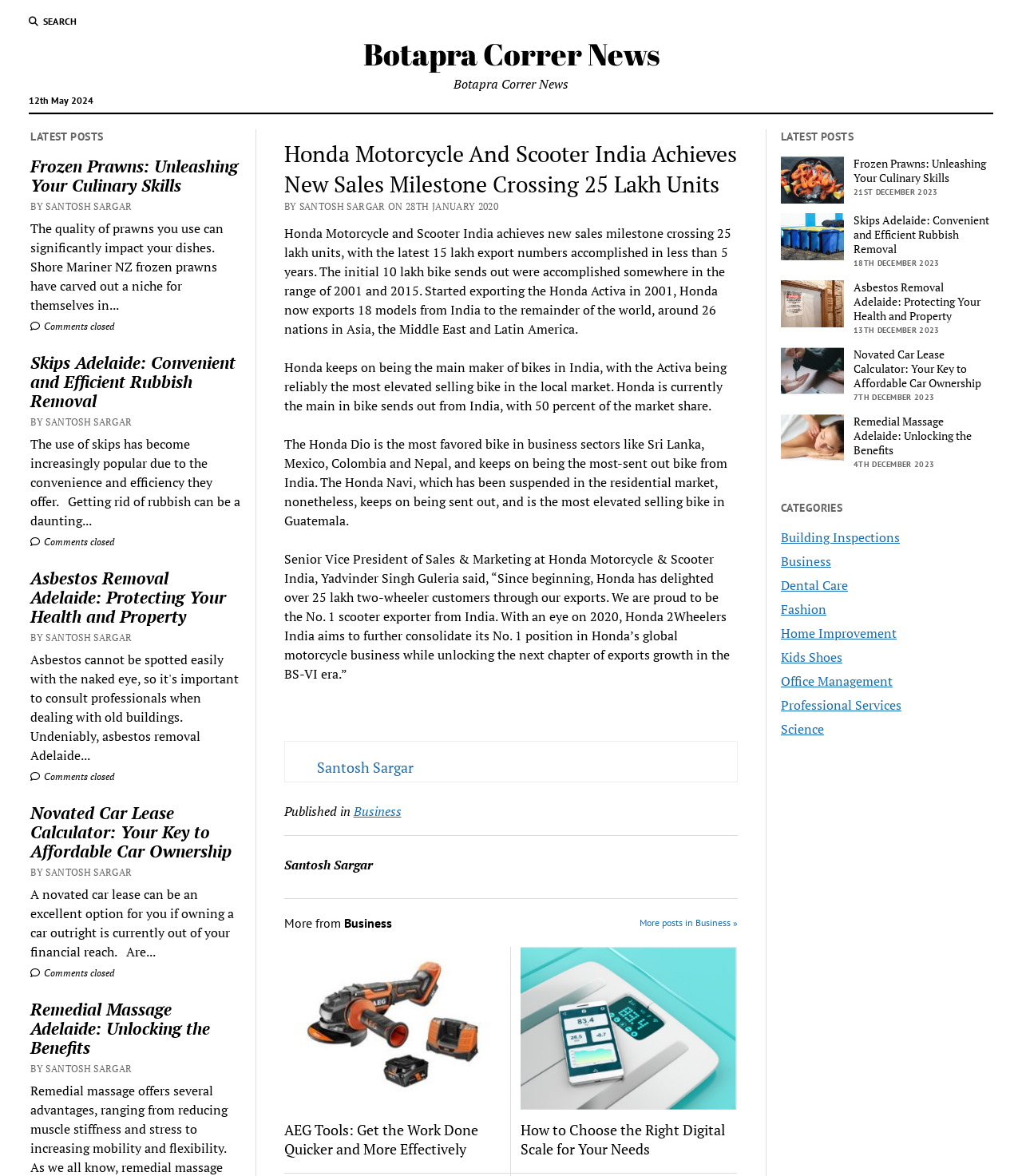Explain the webpage in detail, including its primary components.

This webpage is about Botapra Correr News, with a search button located at the top left corner. Below the search button, there is a link to the website's homepage, followed by a date "12th May 2024". 

The main content of the webpage is divided into two sections. The left section has a heading "LATEST POSTS" and lists several news articles. Each article has a title, a brief description, and a "Comments closed" link with a comment icon. The articles are written by Santosh Sargar and are about various topics such as frozen prawns, skips Adelaide, asbestos removal Adelaide, novated car lease calculator, and remedial massage Adelaide.

The right section also has a heading "LATEST POSTS" and lists the same news articles as the left section, but with images accompanying each article. Below the list of articles, there is a heading "CATEGORIES" and a list of categories such as Building Inspections, Business, Dental Care, Fashion, and more.

At the top of the webpage, there is a main article about Honda Motorcycle and Scooter India achieving a new sales milestone of 25 lakh units, with the latest 15 lakh export numbers accomplished in less than 5 years. The article is written by Santosh Sargar and provides details about Honda's export business, including the models exported and the countries they are sent to.